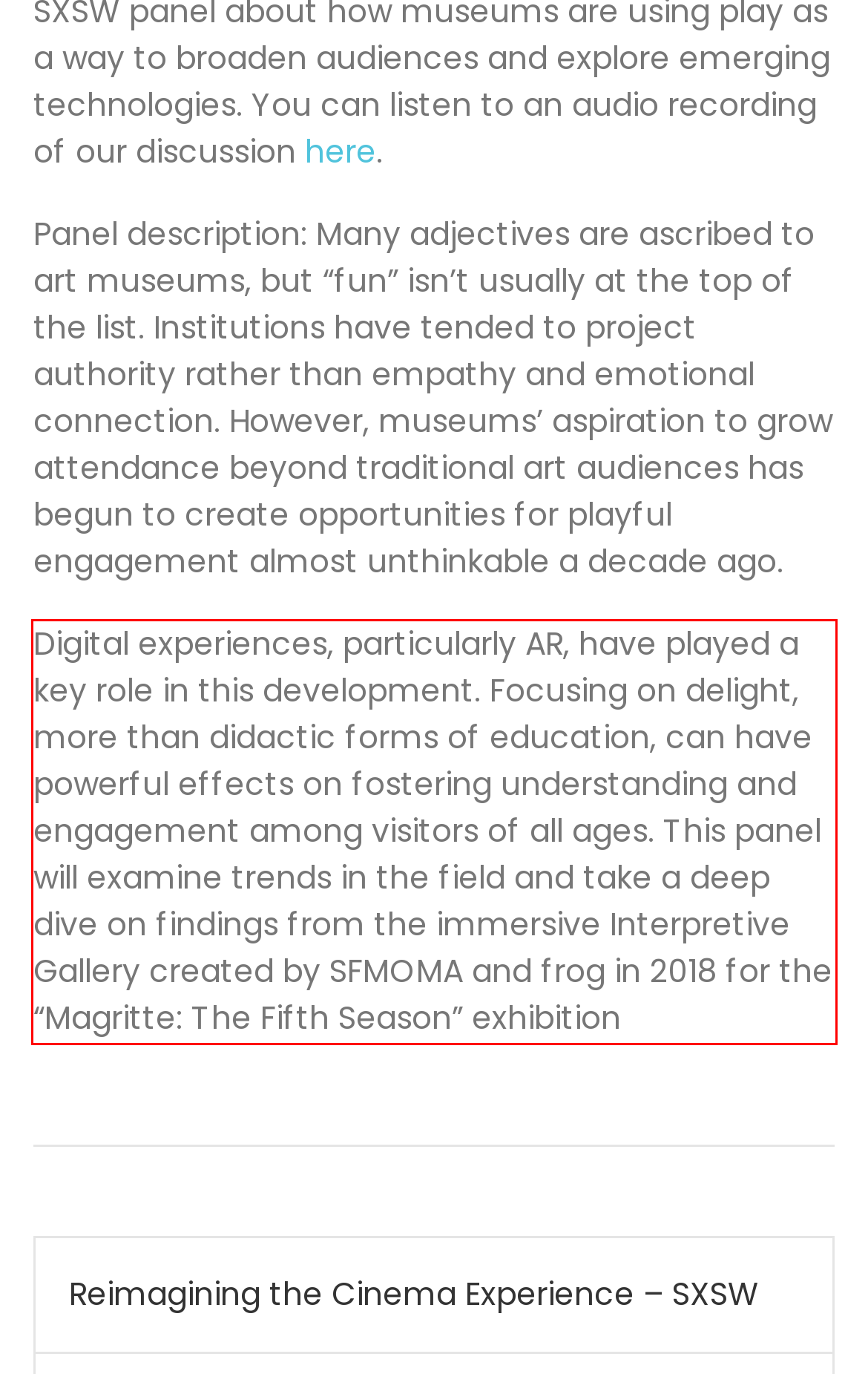From the given screenshot of a webpage, identify the red bounding box and extract the text content within it.

Digital experiences, particularly AR, have played a key role in this development. Focusing on delight, more than didactic forms of education, can have powerful effects on fostering understanding and engagement among visitors of all ages. This panel will examine trends in the field and take a deep dive on findings from the immersive Interpretive Gallery created by SFMOMA and frog in 2018 for the “Magritte: The Fifth Season” exhibition